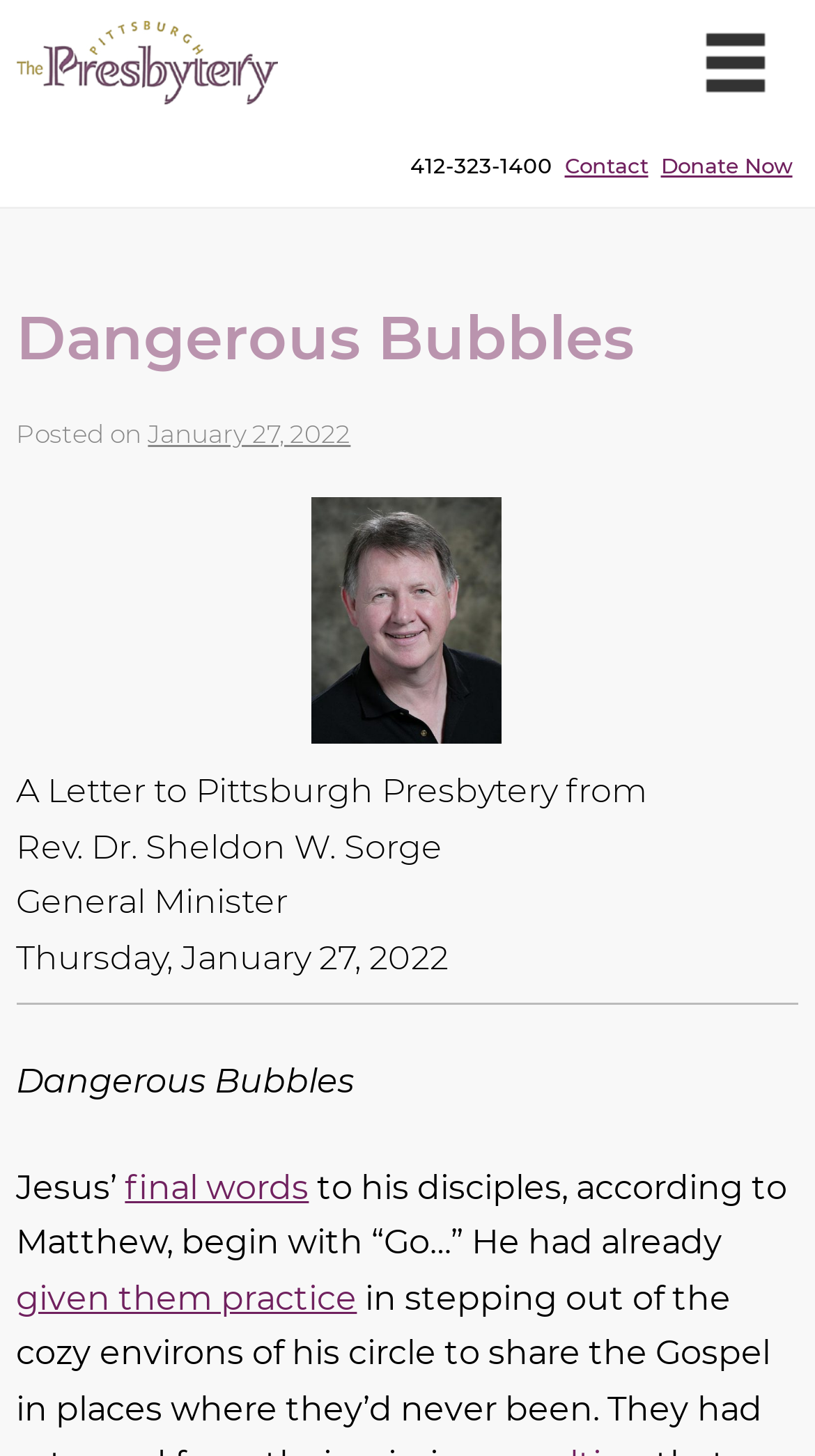Locate the bounding box of the user interface element based on this description: "January 27, 2022".

[0.182, 0.287, 0.43, 0.309]